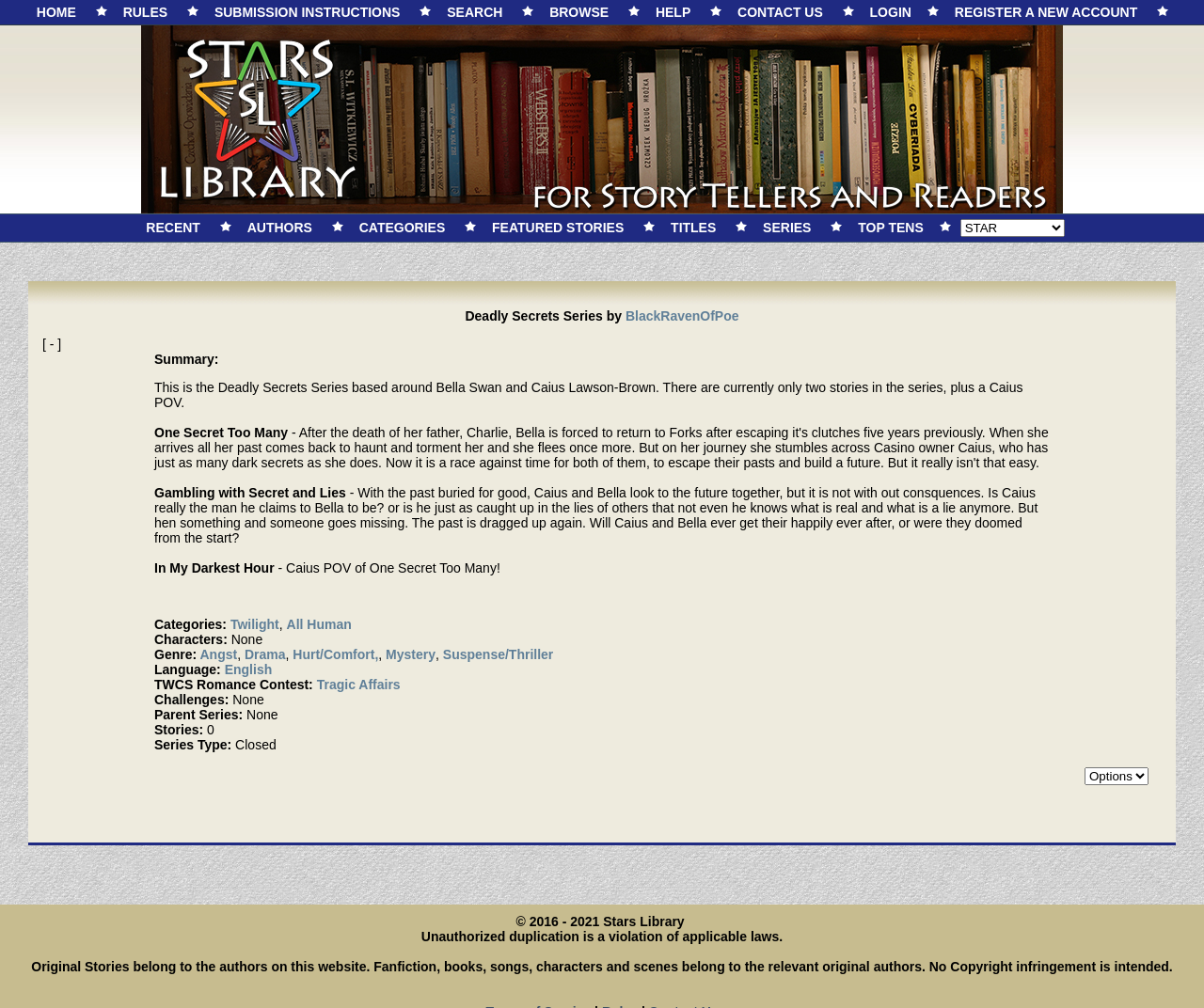Please determine the bounding box coordinates of the element's region to click in order to carry out the following instruction: "Login to the account". The coordinates should be four float numbers between 0 and 1, i.e., [left, top, right, bottom].

[0.717, 0.004, 0.762, 0.021]